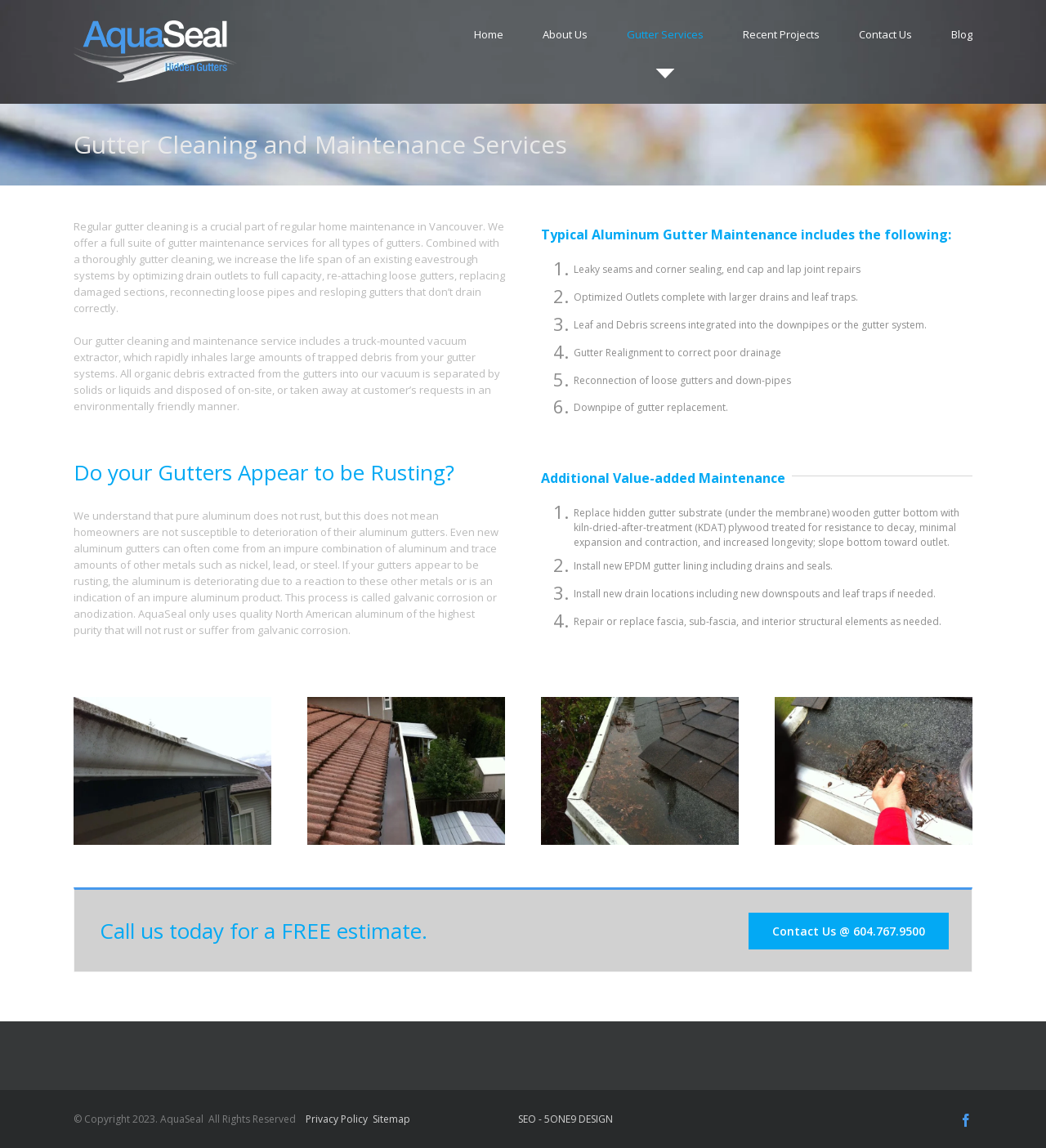From the webpage screenshot, identify the region described by Privacy Policy. Provide the bounding box coordinates as (top-left x, top-left y, bottom-right x, bottom-right y), with each value being a floating point number between 0 and 1.

[0.292, 0.969, 0.352, 0.981]